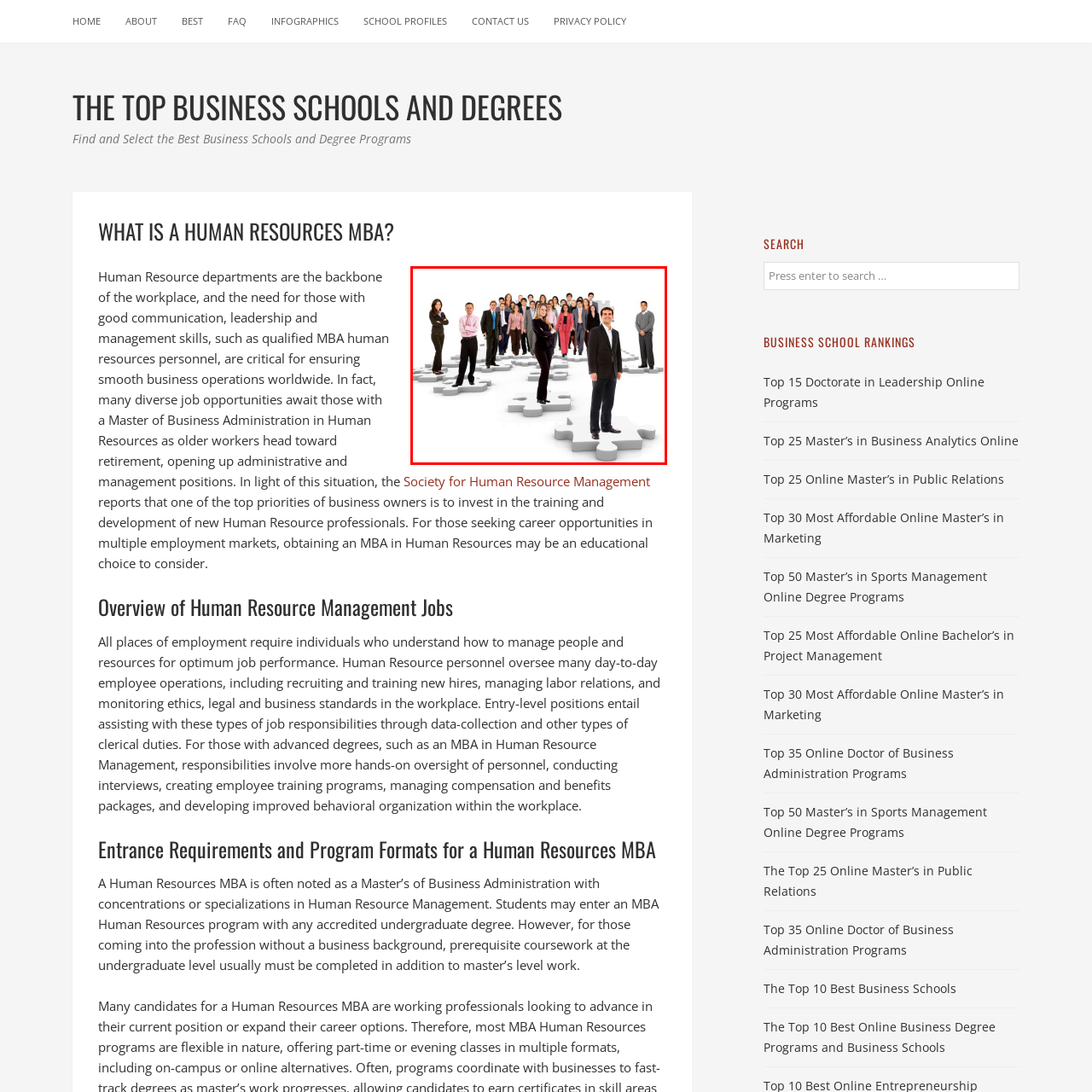Why is there a growing demand for HR professionals?
Examine the image outlined by the red bounding box and answer the question with as much detail as possible.

The demand for HR professionals continues to grow amid workforce changes, making it essential for organizations to have qualified HR personnel to manage workplaces effectively and ensure overall success.